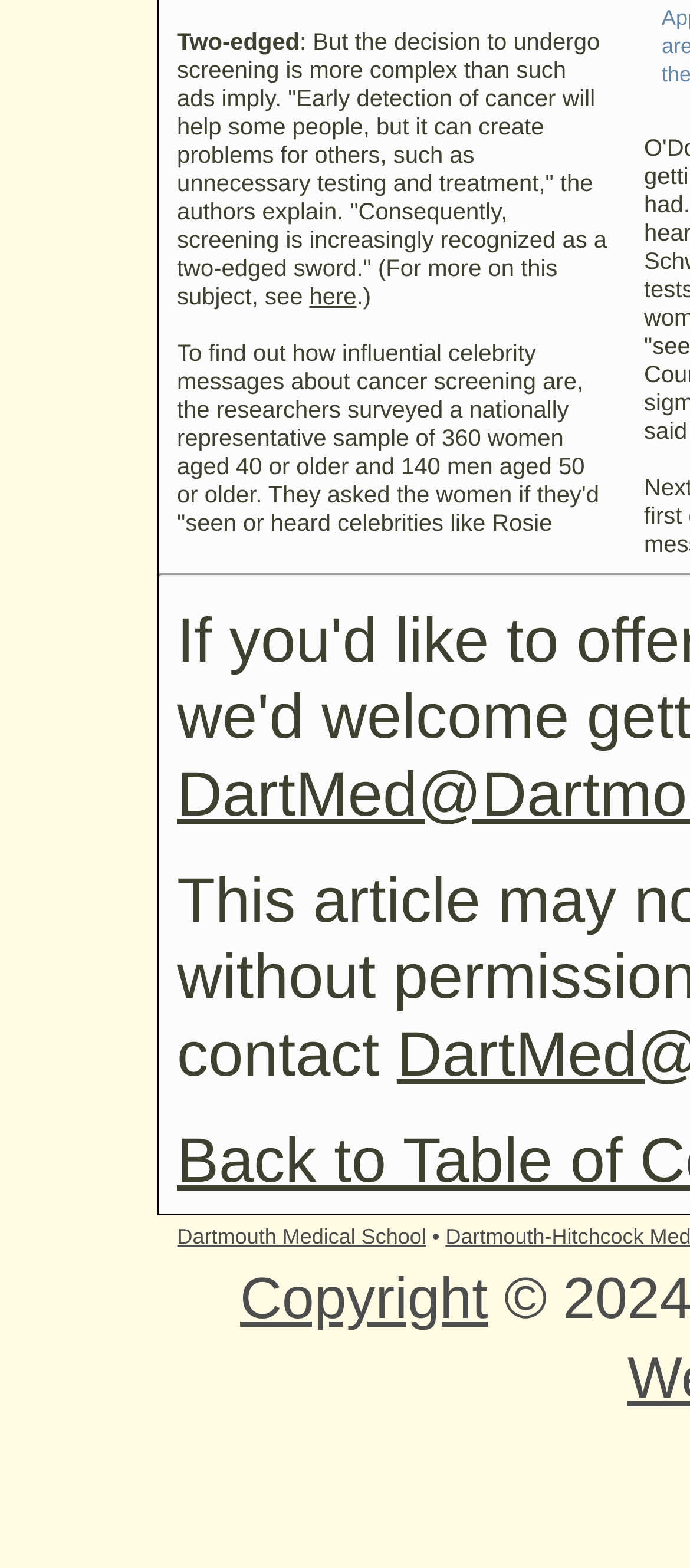What is the affiliation of the researchers mentioned in the article?
Provide a well-explained and detailed answer to the question.

The link 'Dartmouth Medical School' at the bottom of the page suggests that the researchers are affiliated with this institution.